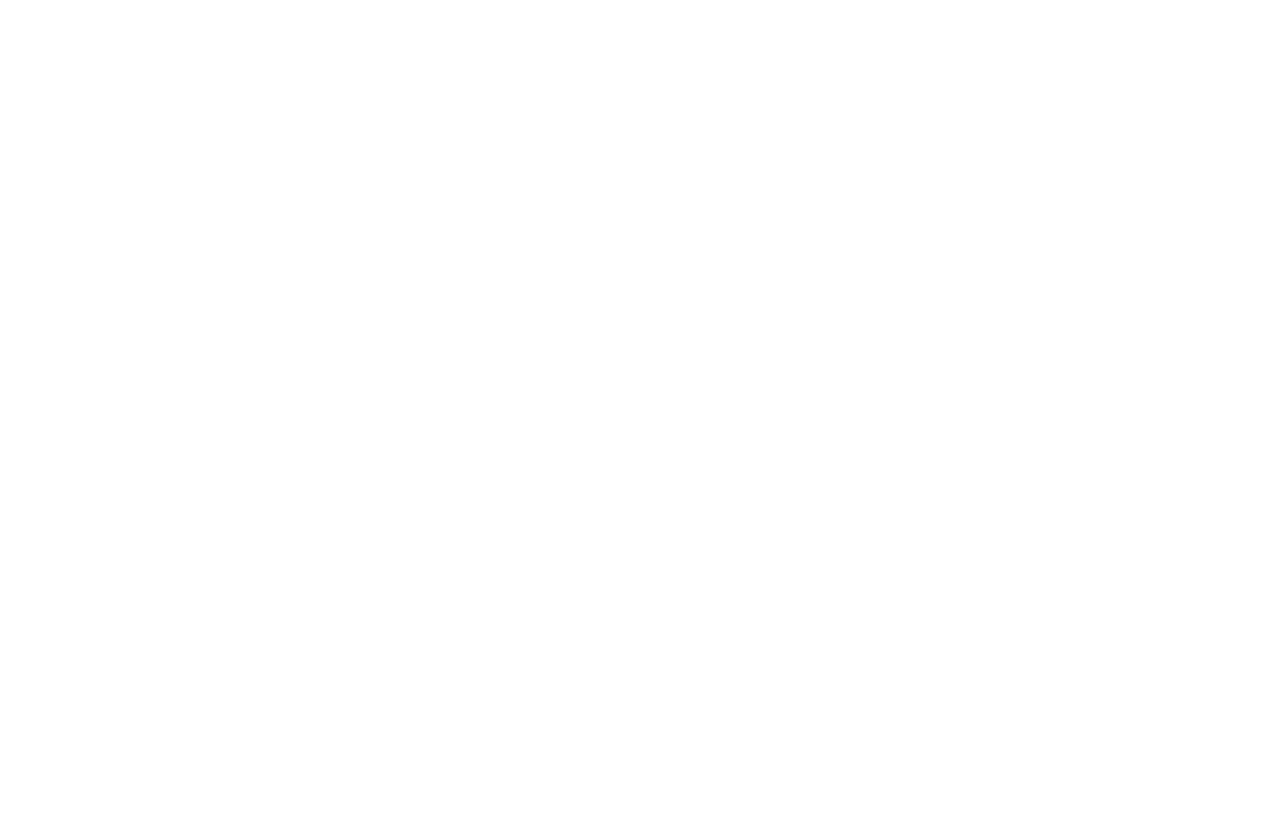Determine the bounding box coordinates of the clickable element to complete this instruction: "Enter email". Provide the coordinates in the format of four float numbers between 0 and 1, [left, top, right, bottom].

[0.522, 0.025, 0.9, 0.089]